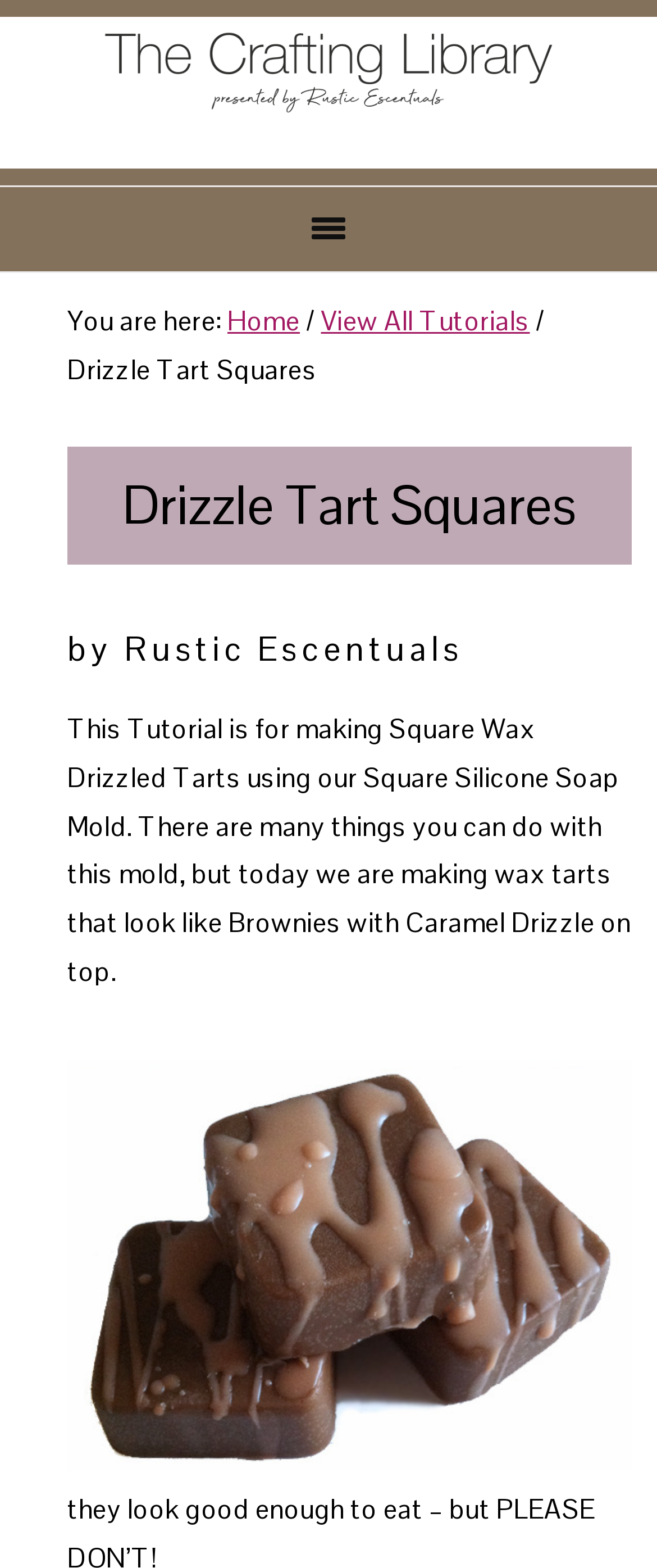What is the position of the image of the drizzle tart squares?
Based on the image, answer the question with as much detail as possible.

I found the answer by comparing the y1 and y2 coordinates of the image element and the text element, and found that the image element has a higher y1 and y2 value, which means it is positioned below the text.